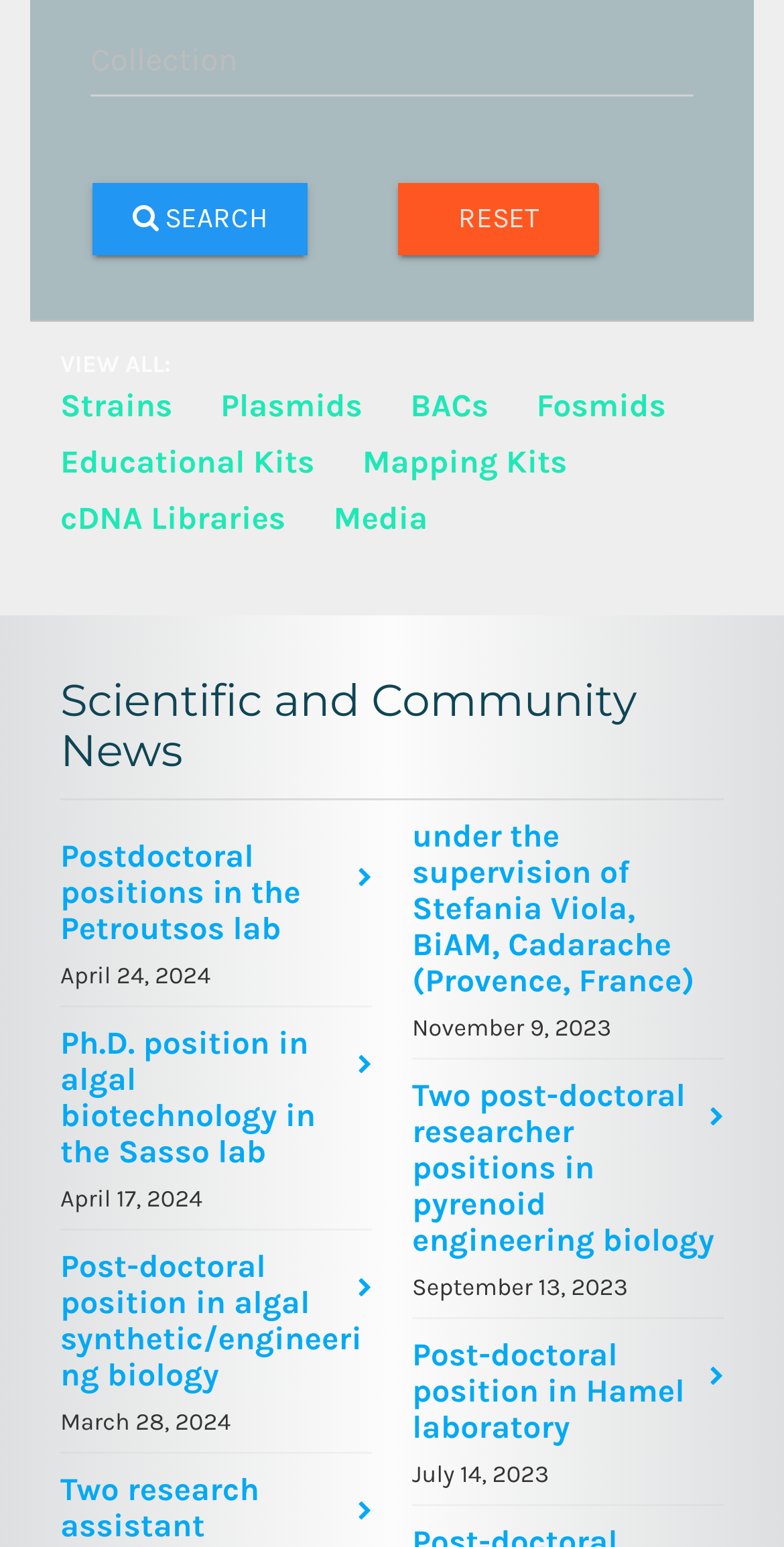What is the date of the news 'Postdoctoral positions in the Petroutsos lab'?
Answer the question with detailed information derived from the image.

The news 'Postdoctoral positions in the Petroutsos lab' is located in the 'Scientific and Community News' section, and its date is 'April 24, 2024', which is indicated by the StaticText element with OCR text 'April 24, 2024'.